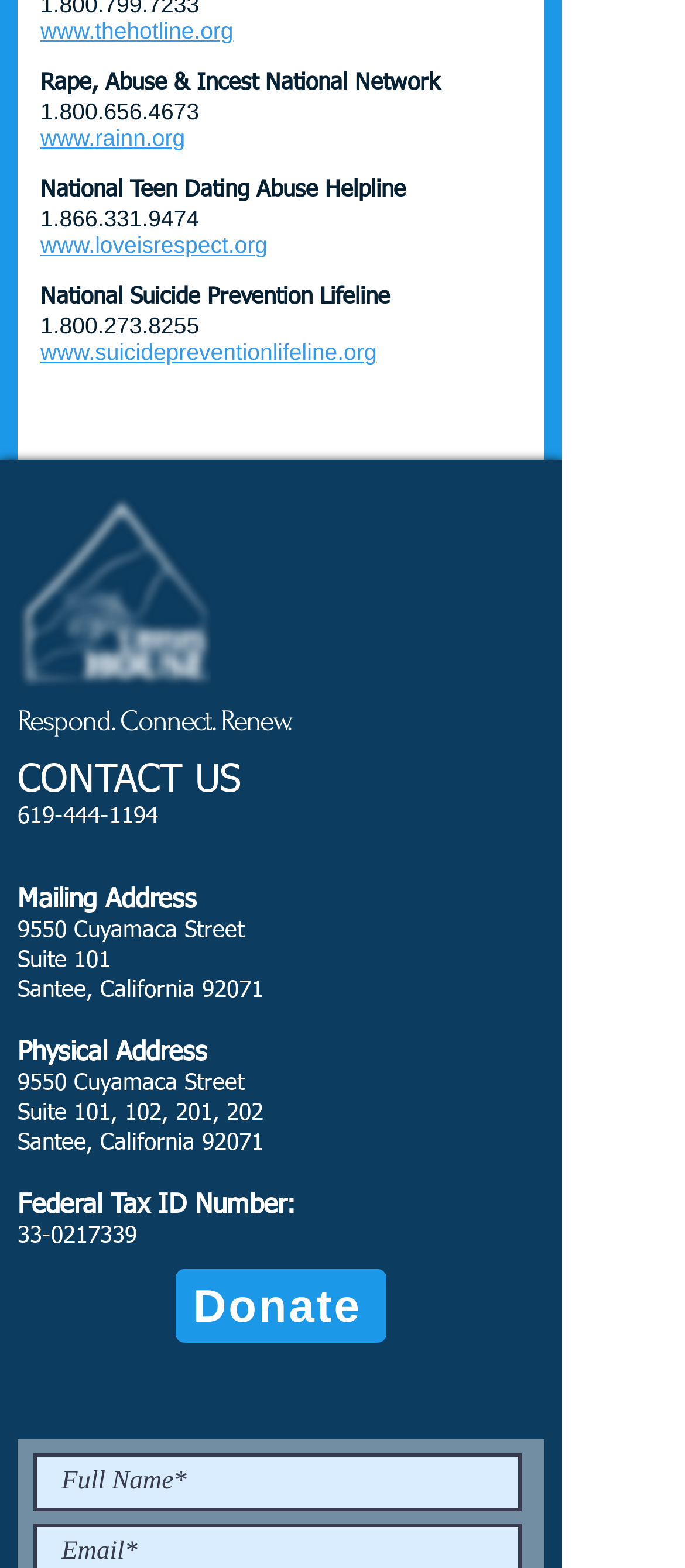What is the Federal Tax ID Number of the organization?
Examine the image closely and answer the question with as much detail as possible.

The Federal Tax ID Number can be found in the link element with the text '33-0217339' which is a child of the root element and has a bounding box with y1 coordinate 0.782.